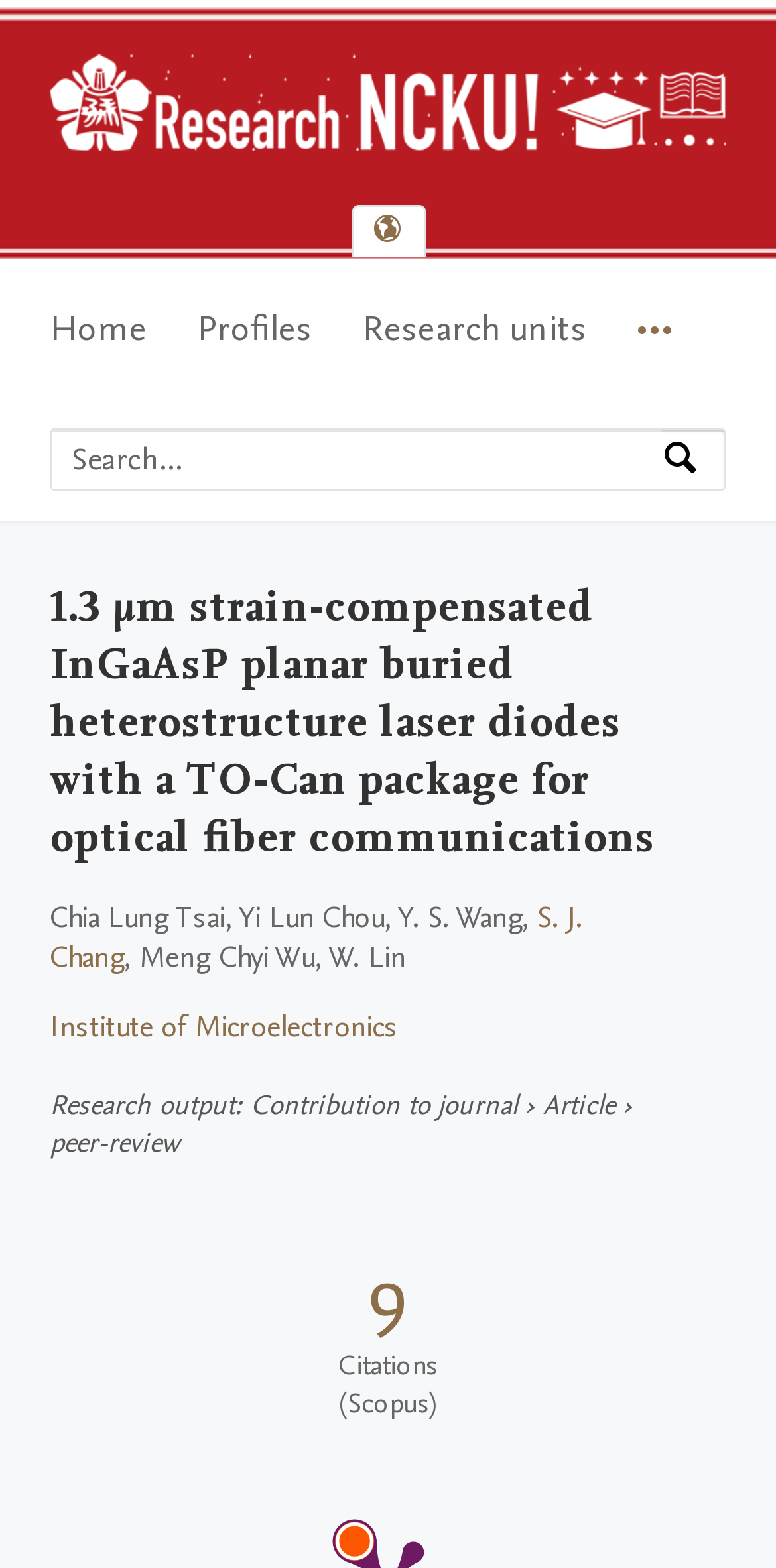Provide a one-word or short-phrase response to the question:
What is the name of the university?

National Cheng Kung University